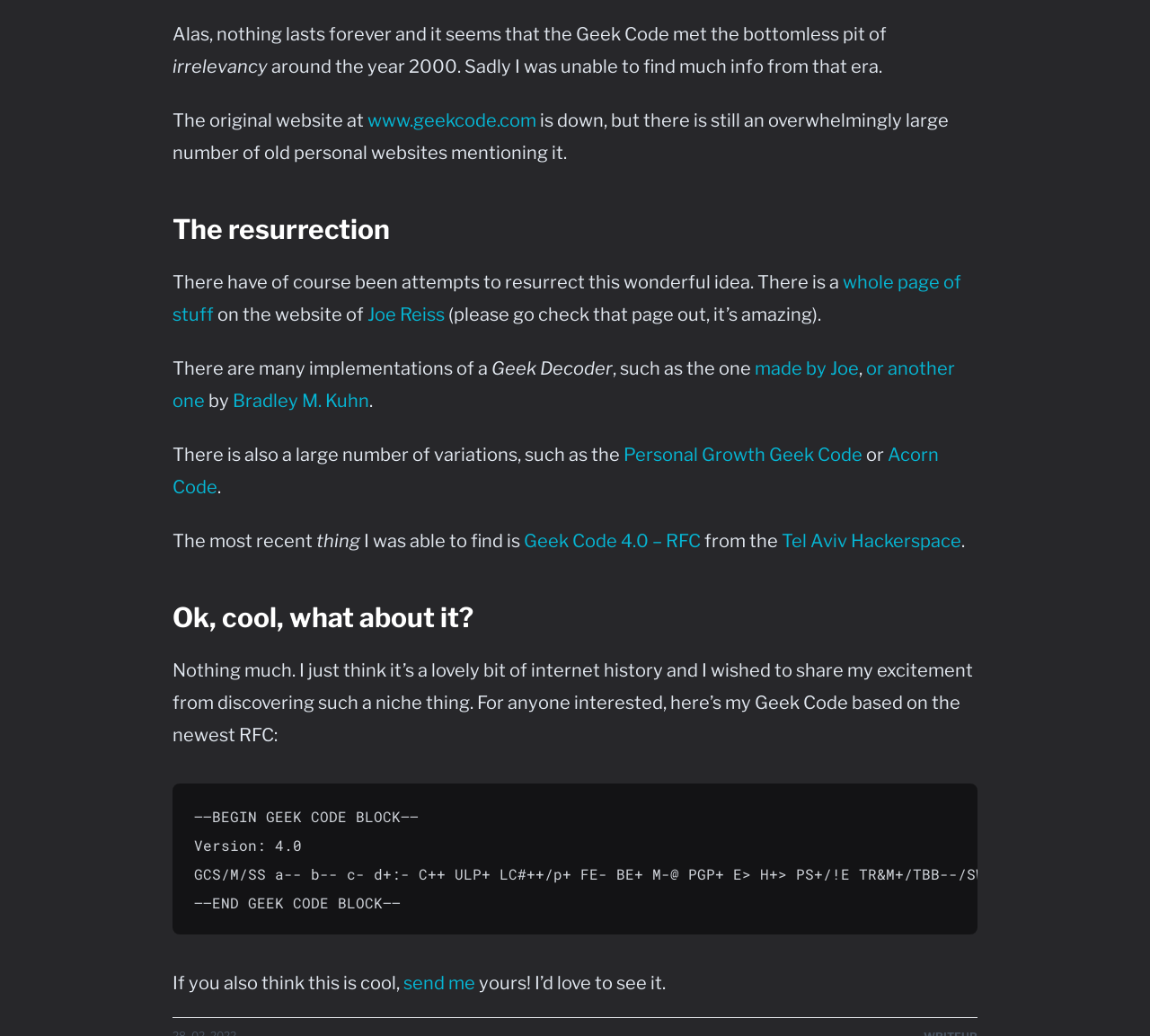Could you find the bounding box coordinates of the clickable area to complete this instruction: "check out Joe Reiss' page"?

[0.32, 0.293, 0.387, 0.314]